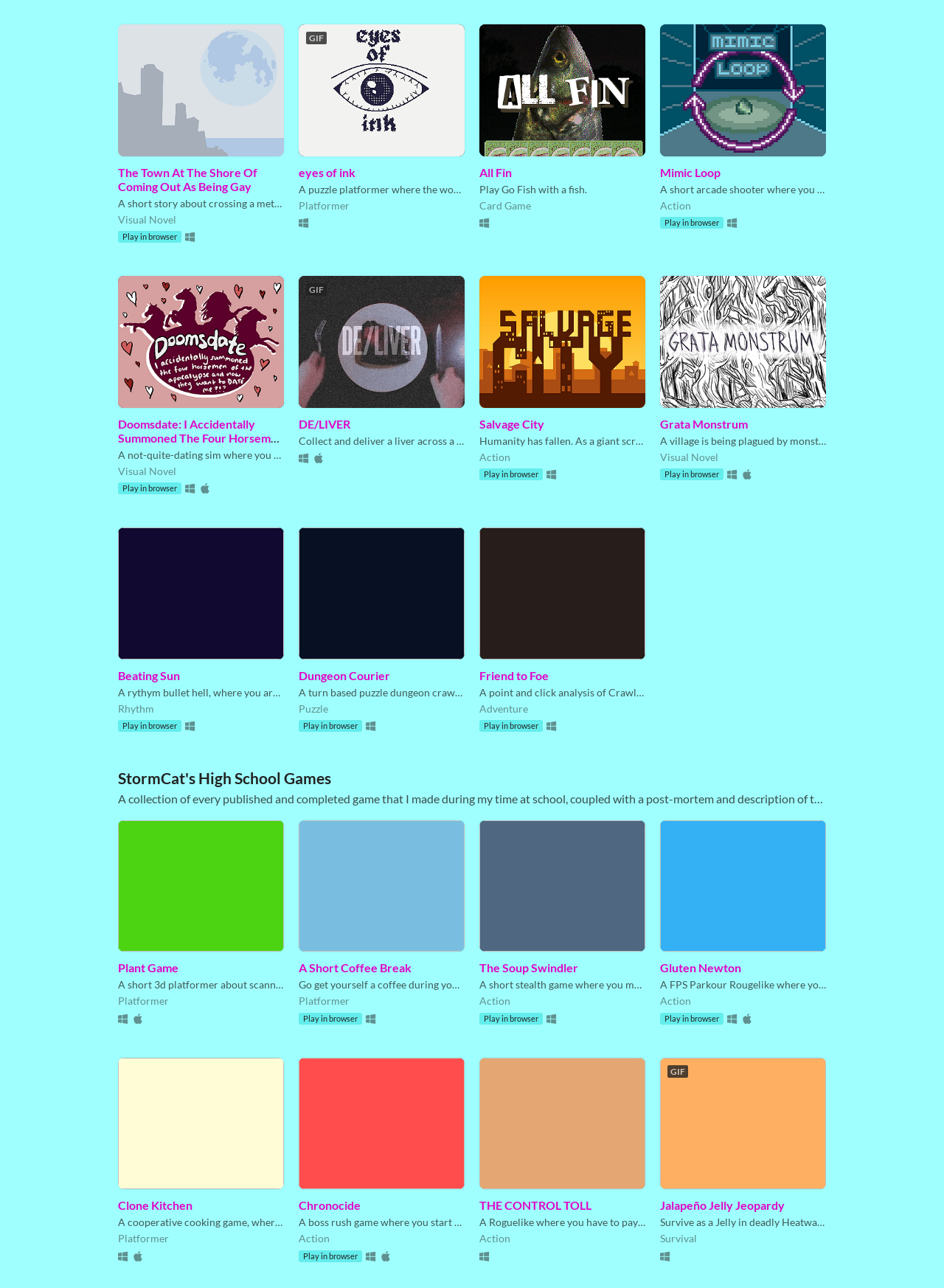What type of game is 'The Town At The Shore Of Coming Out As Being Gay'?
Based on the screenshot, answer the question with a single word or phrase.

Visual Novel